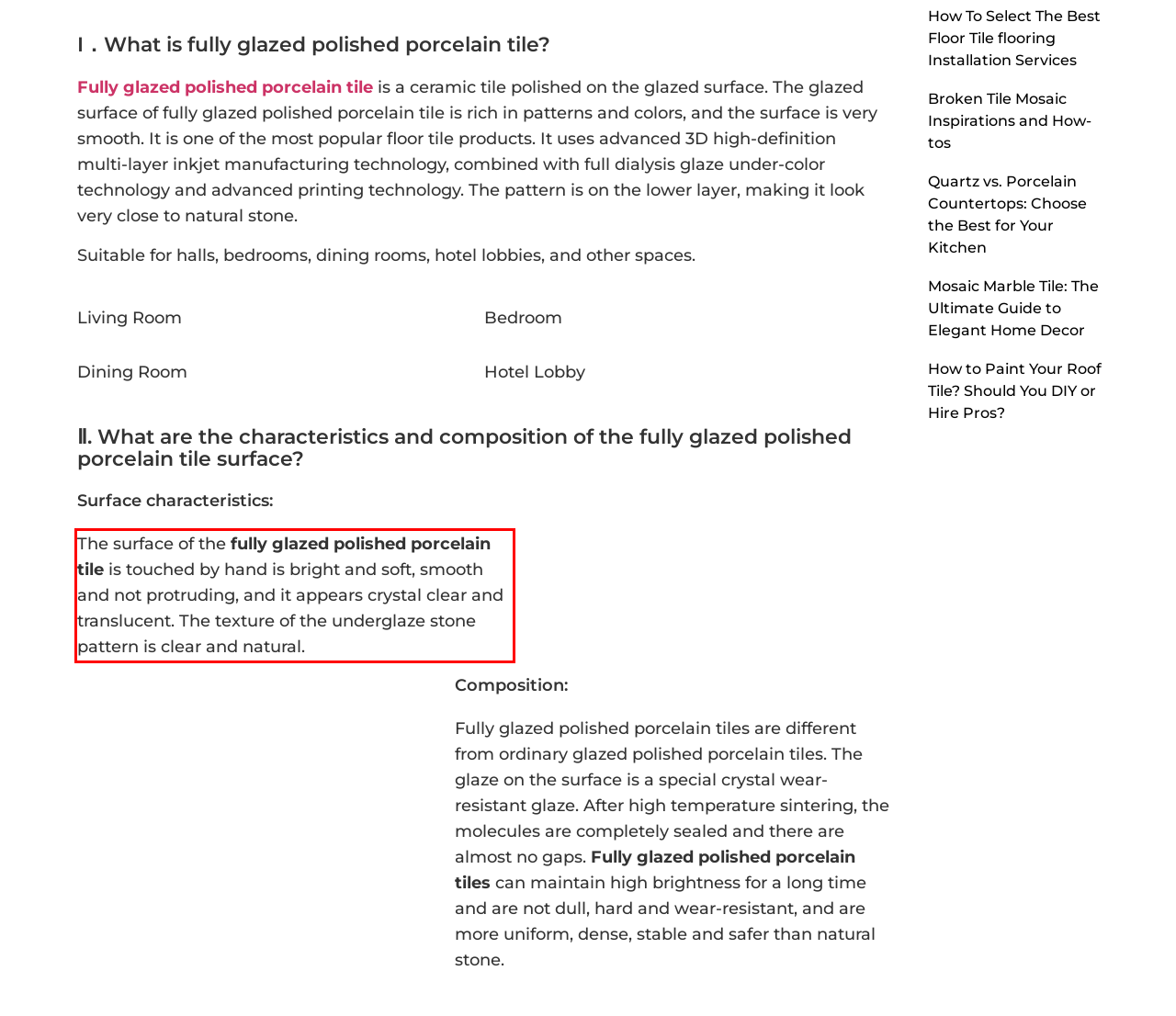You are provided with a screenshot of a webpage that includes a red bounding box. Extract and generate the text content found within the red bounding box.

The surface of the fully glazed polished porcelain tile is touched by hand is bright and soft, smooth and not protruding, and it appears crystal clear and translucent. The texture of the underglaze stone pattern is clear and natural.